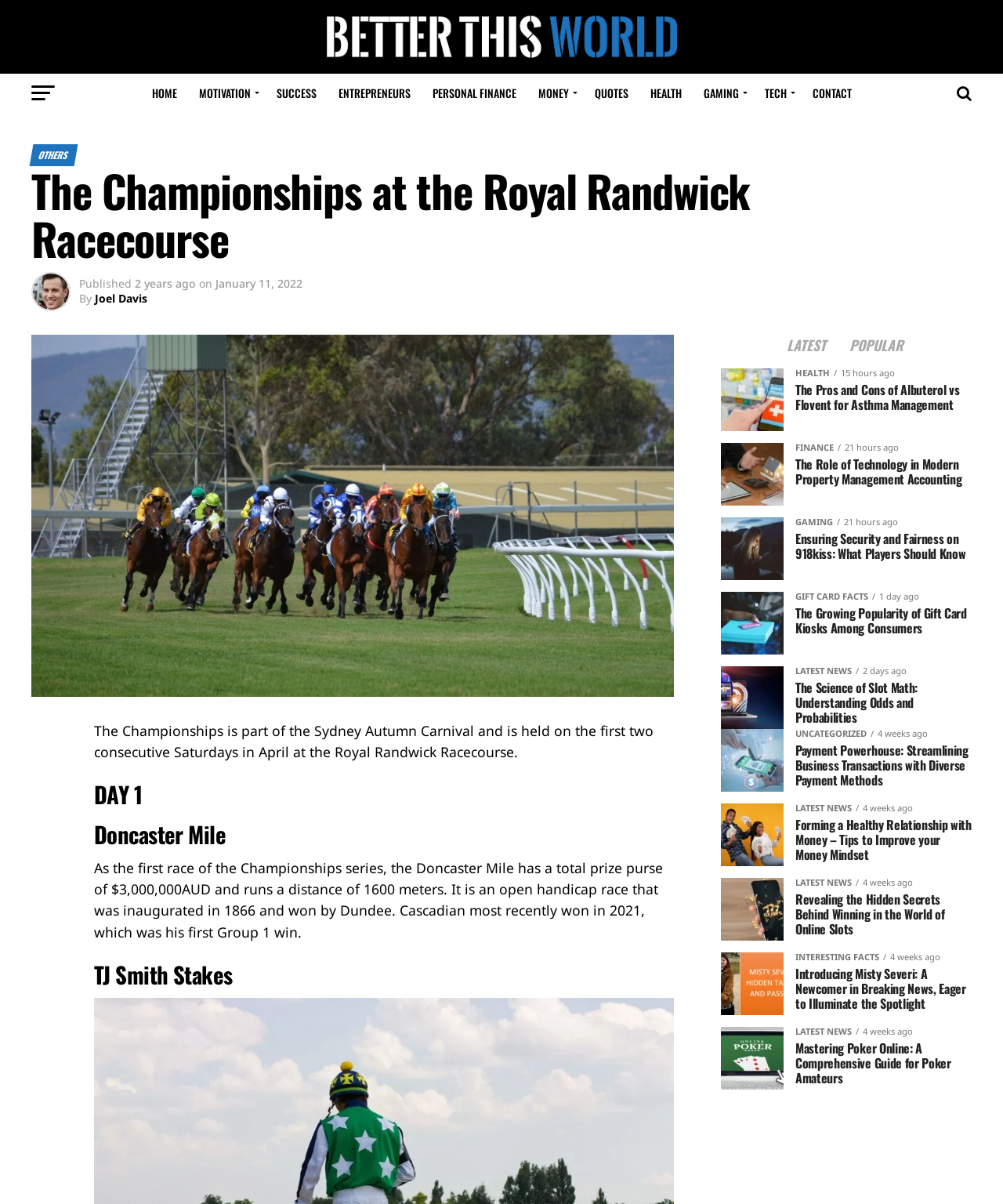Determine the bounding box coordinates of the target area to click to execute the following instruction: "Click CONTACT."

[0.8, 0.061, 0.858, 0.094]